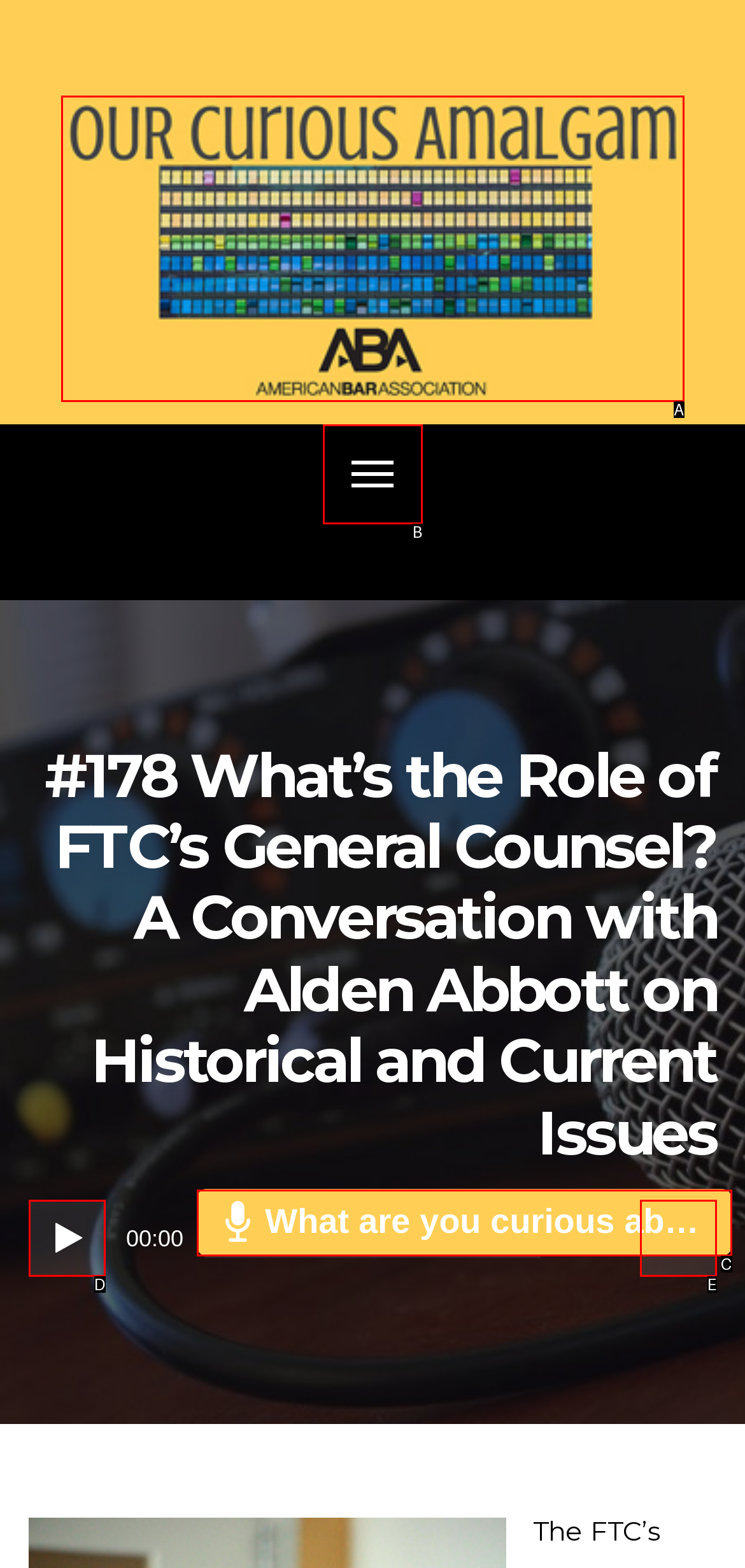Given the description: aria-label="Play" title="Play", select the HTML element that matches it best. Reply with the letter of the chosen option directly.

D